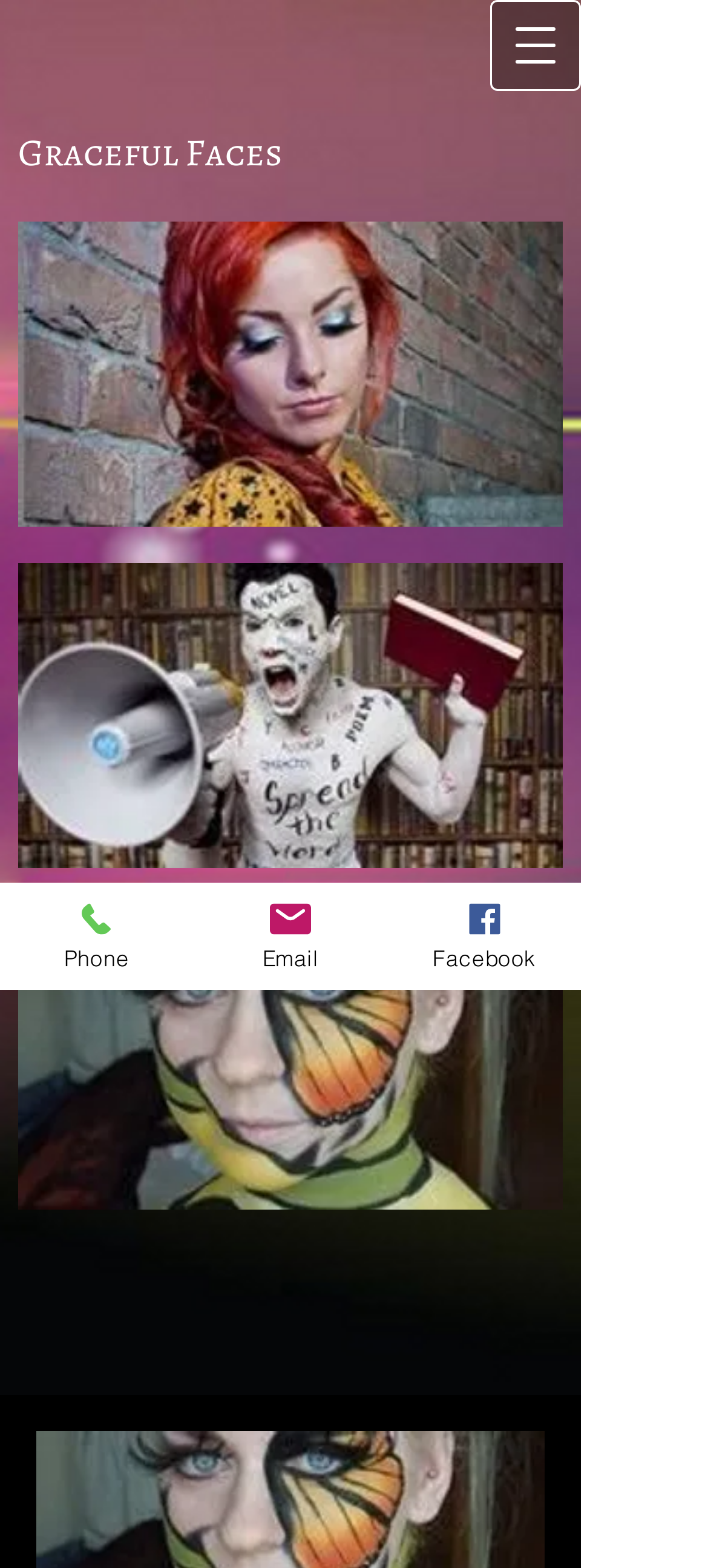Provide a brief response to the question below using one word or phrase:
How many images are on the webpage?

4